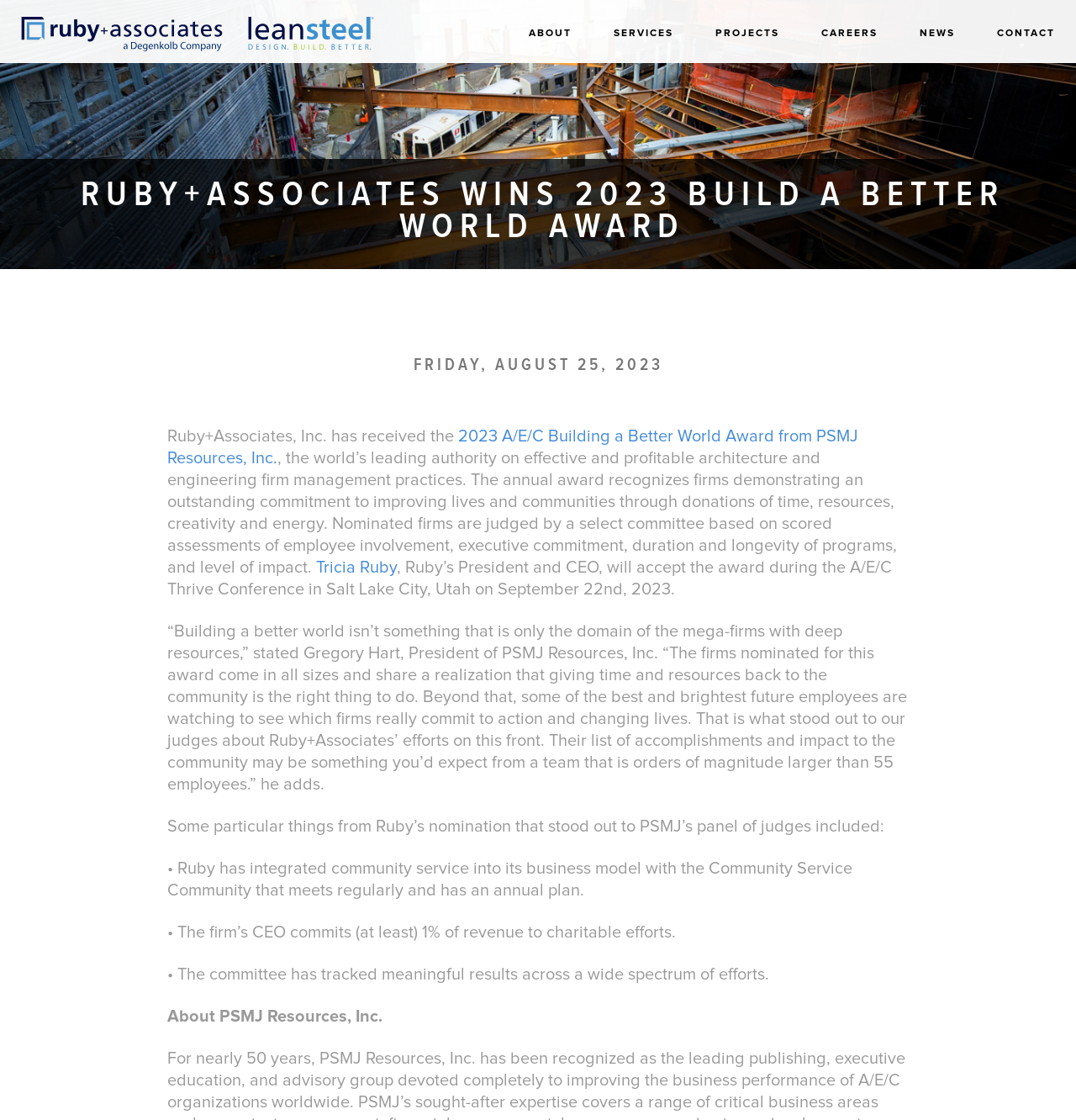Who is the President and CEO of Ruby+Associates?
Answer the question based on the image using a single word or a brief phrase.

Tricia Ruby